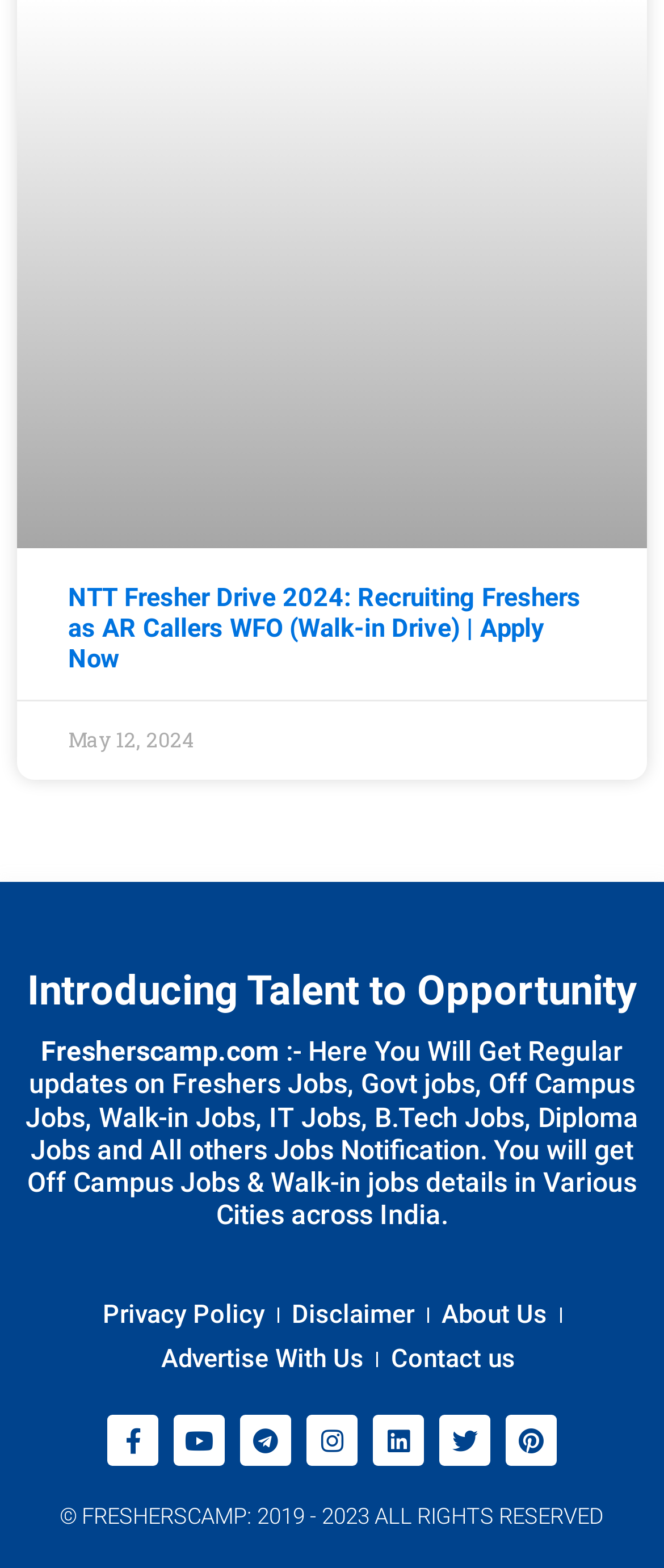Please give a one-word or short phrase response to the following question: 
What is the purpose of the website?

To provide job updates